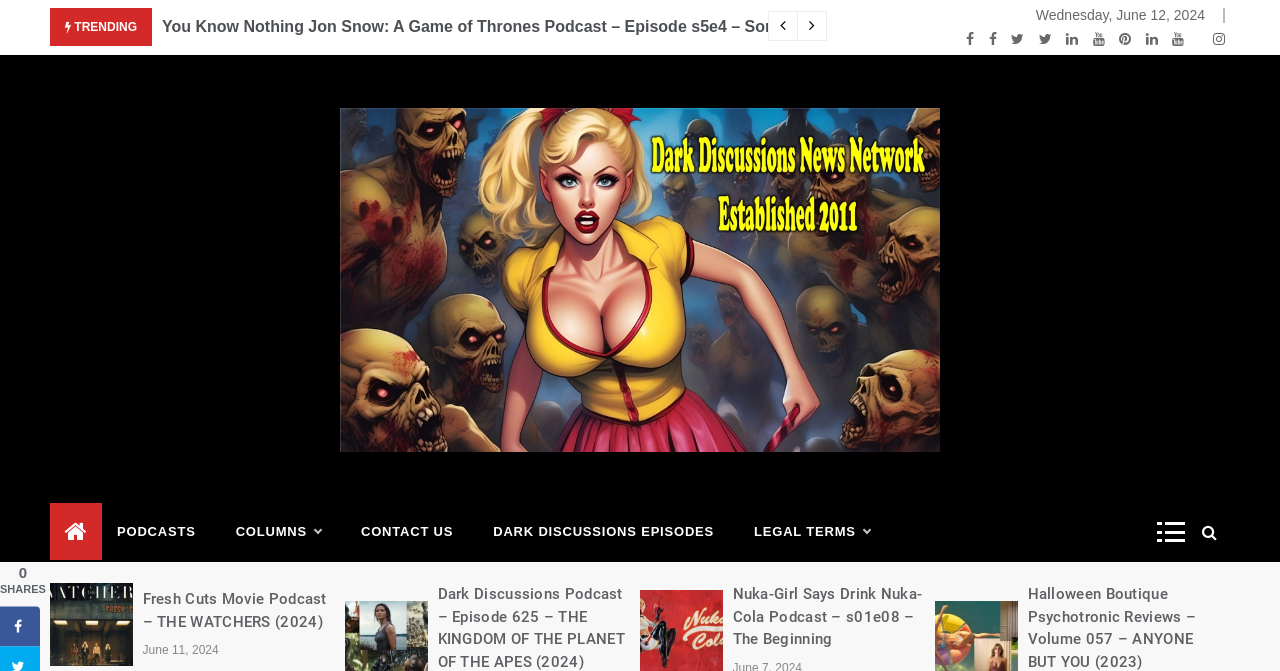Find the bounding box coordinates corresponding to the UI element with the description: "Ipad Stores". The coordinates should be formatted as [left, top, right, bottom], with values as floats between 0 and 1.

None